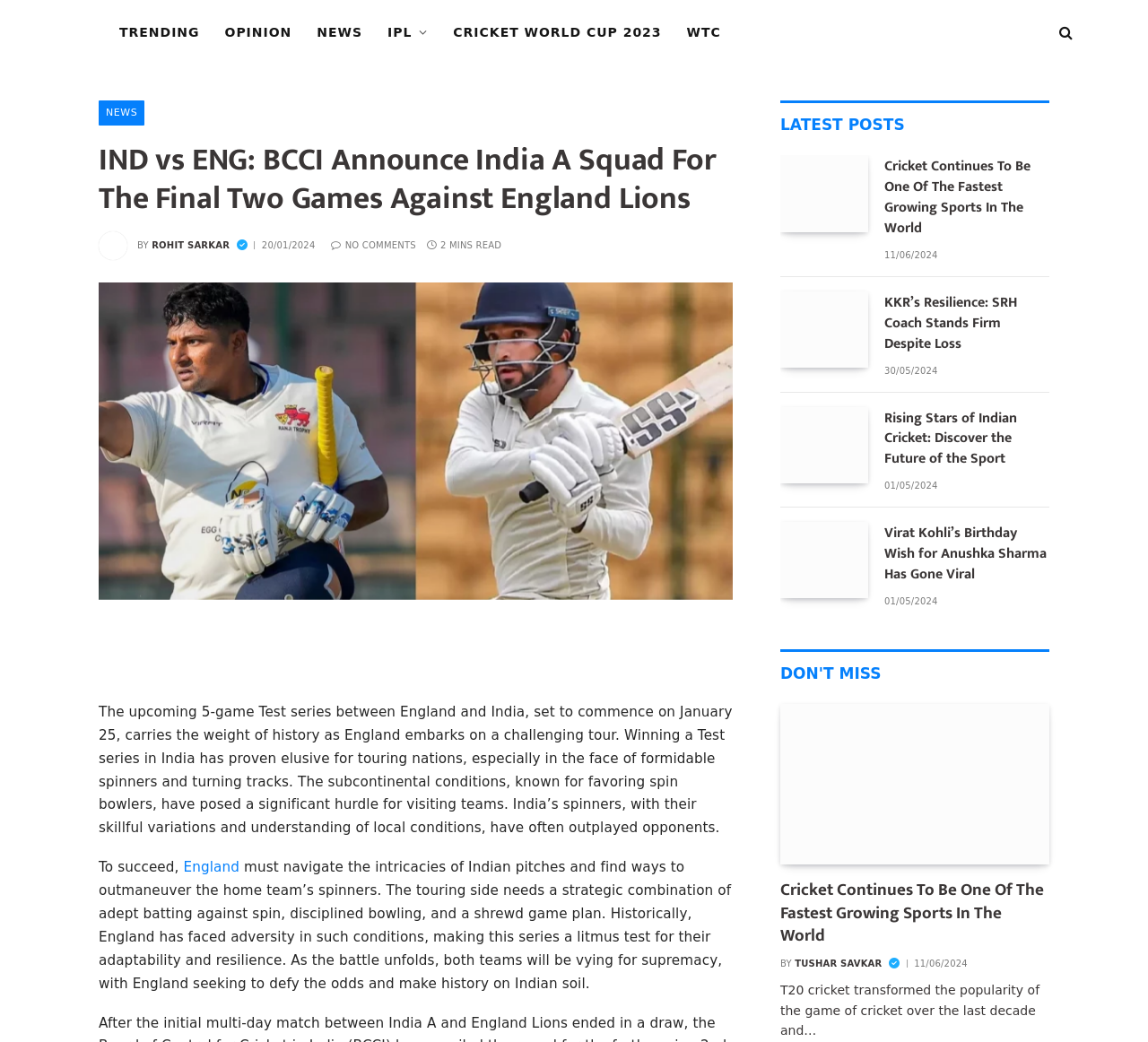Could you locate the bounding box coordinates for the section that should be clicked to accomplish this task: "Click on TRENDING".

[0.093, 0.002, 0.185, 0.06]